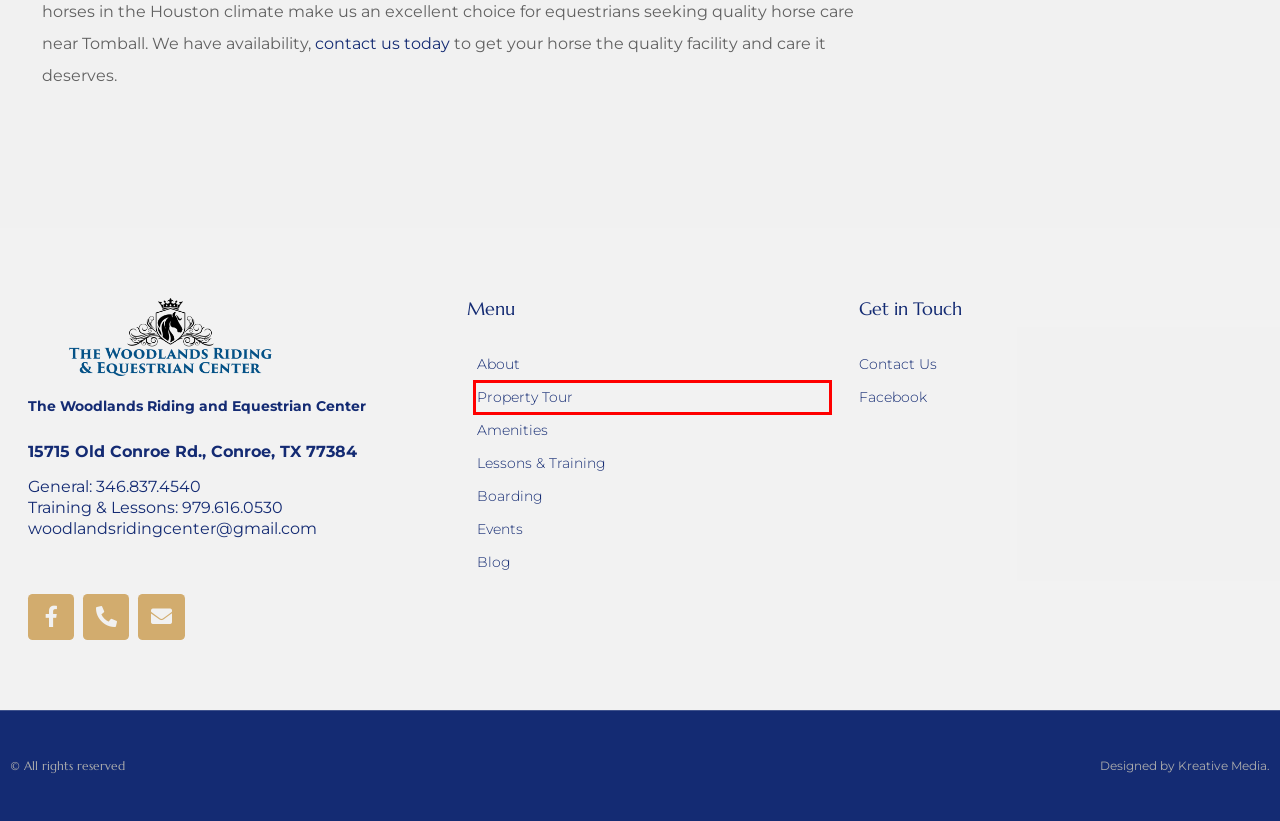Given a webpage screenshot with a red bounding box around a particular element, identify the best description of the new webpage that will appear after clicking on the element inside the red bounding box. Here are the candidates:
A. Winter Hoof Care: Keeping Your Horse's Feet Healthy in Cold and Wet Conditions
B. The Property | The Woodlands Riding & Equestrian Center
C. 10 Must-Have Items in Your Horse Riding Kit for 2024
D. Horse Boarding & Equestrian Arena | The Woodlands Riding Center
E. Digital Marketing & Advertising Agency | Kreative Media
F. About Us | The Woodlands Riding & Equestrian Center
G. Blog | The Woodlands Riding & Equestrian Center
H. Horse Boarding in Tomball | Woodlands Riding Center

B